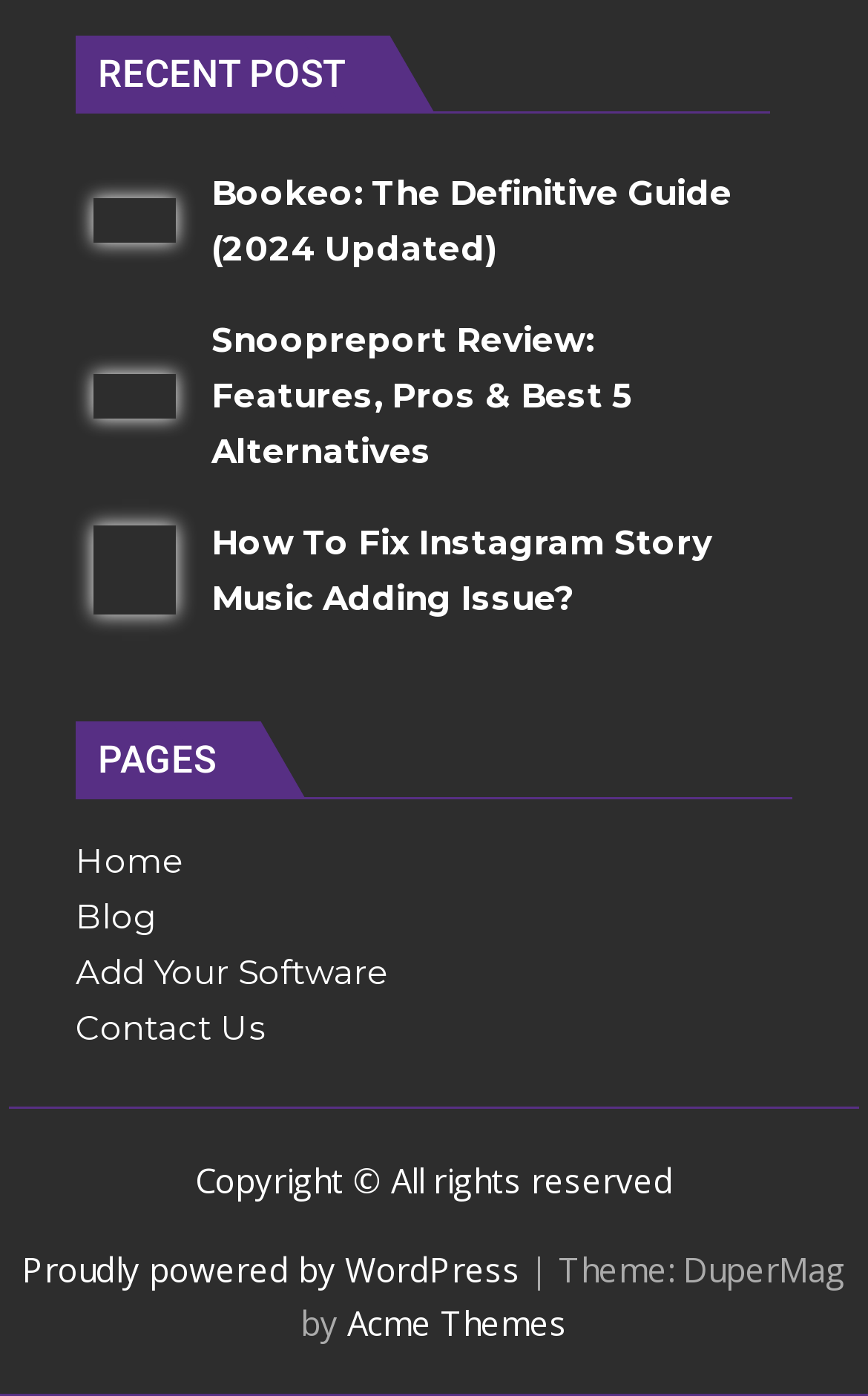Locate the bounding box coordinates of the clickable part needed for the task: "Visit the 'Home' page".

[0.087, 0.601, 0.213, 0.632]